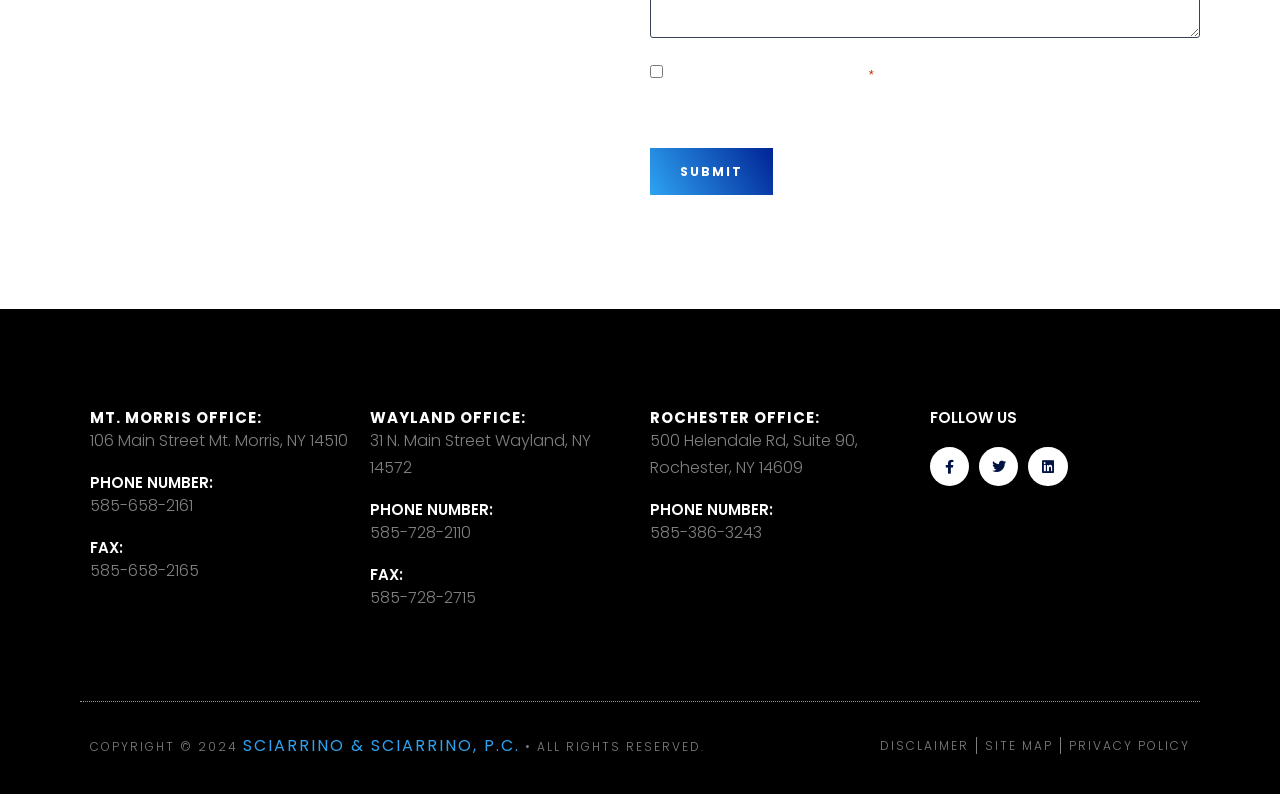Highlight the bounding box coordinates of the region I should click on to meet the following instruction: "Call the Wayland office".

[0.289, 0.654, 0.492, 0.688]